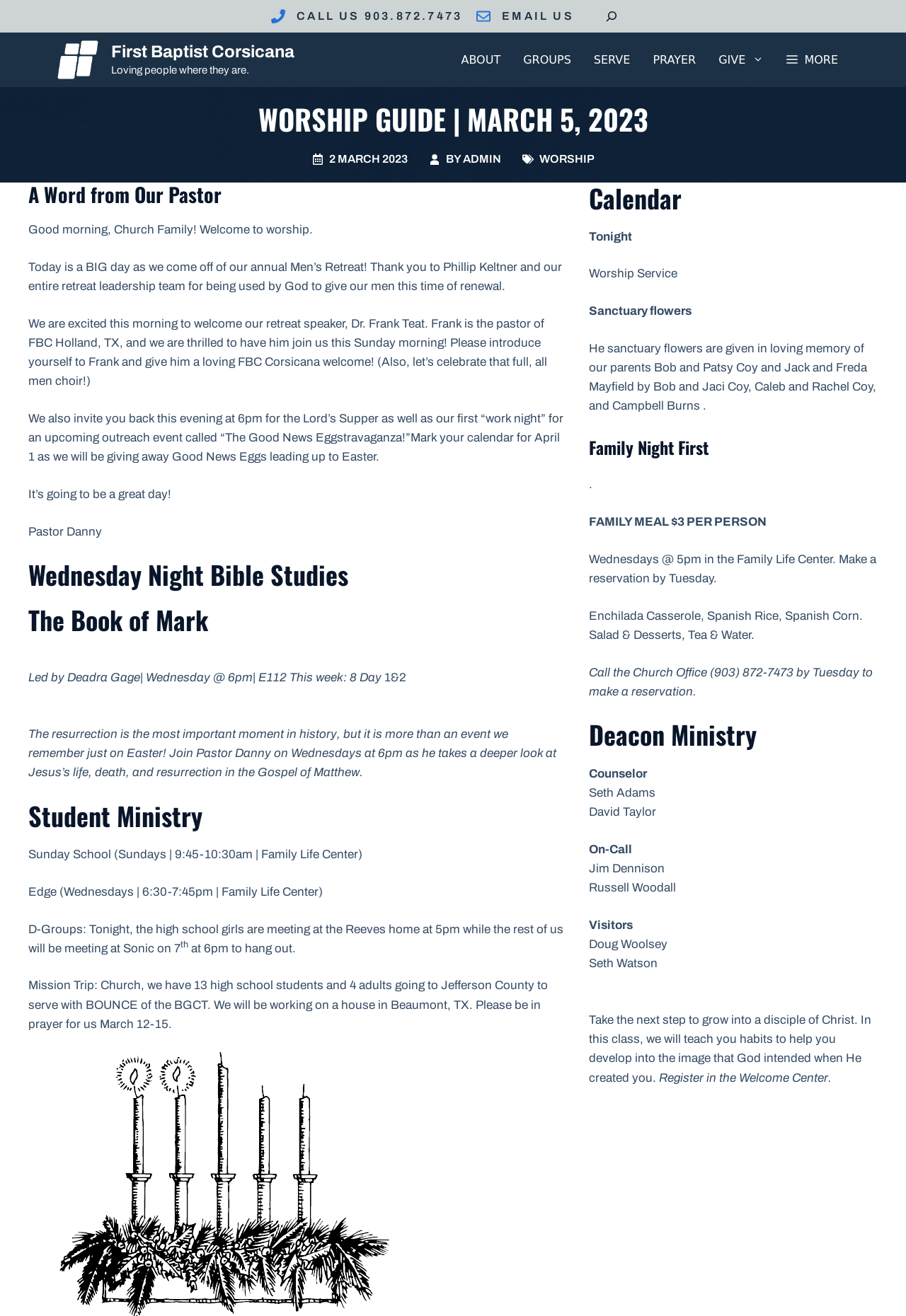Can you pinpoint the bounding box coordinates for the clickable element required for this instruction: "view calendar"? The coordinates should be four float numbers between 0 and 1, i.e., [left, top, right, bottom].

None